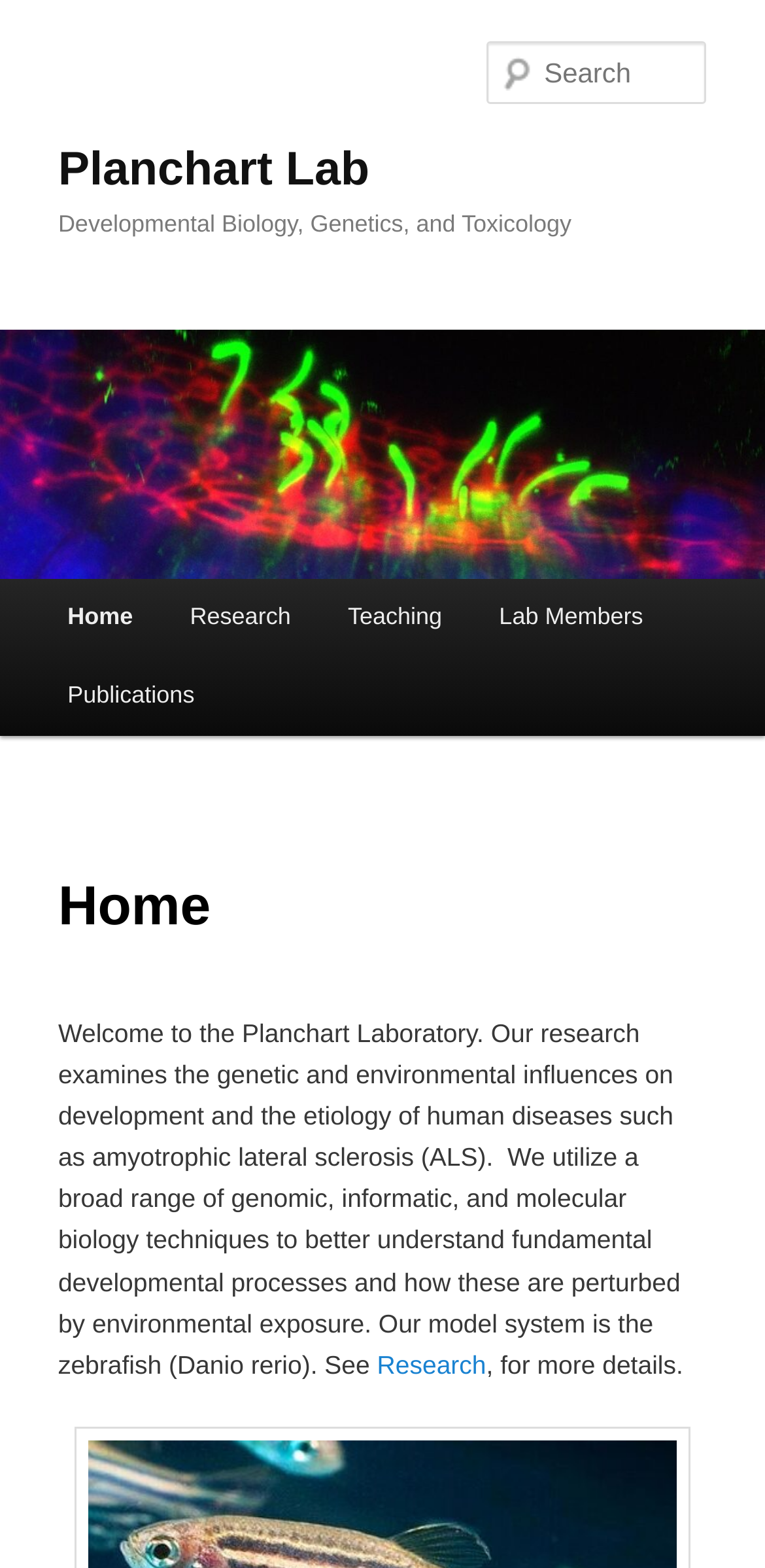Pinpoint the bounding box coordinates of the element to be clicked to execute the instruction: "go to home page".

[0.051, 0.369, 0.211, 0.419]